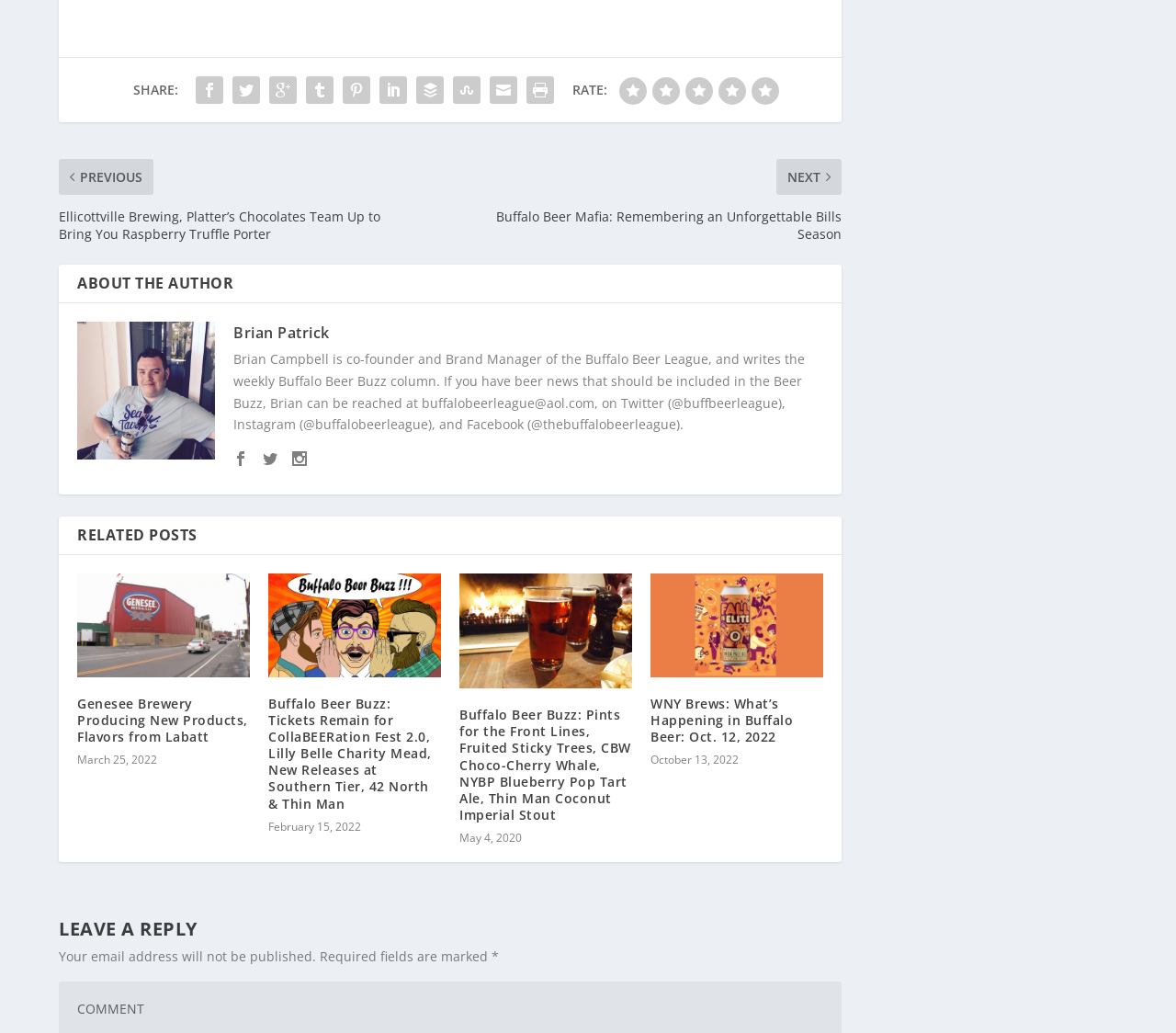Examine the screenshot and answer the question in as much detail as possible: How many rating options are available?

In the 'RATE:' section, there are 5 image elements labeled '1', '2', '3', '4', and '5', which suggest that there are 5 rating options available.